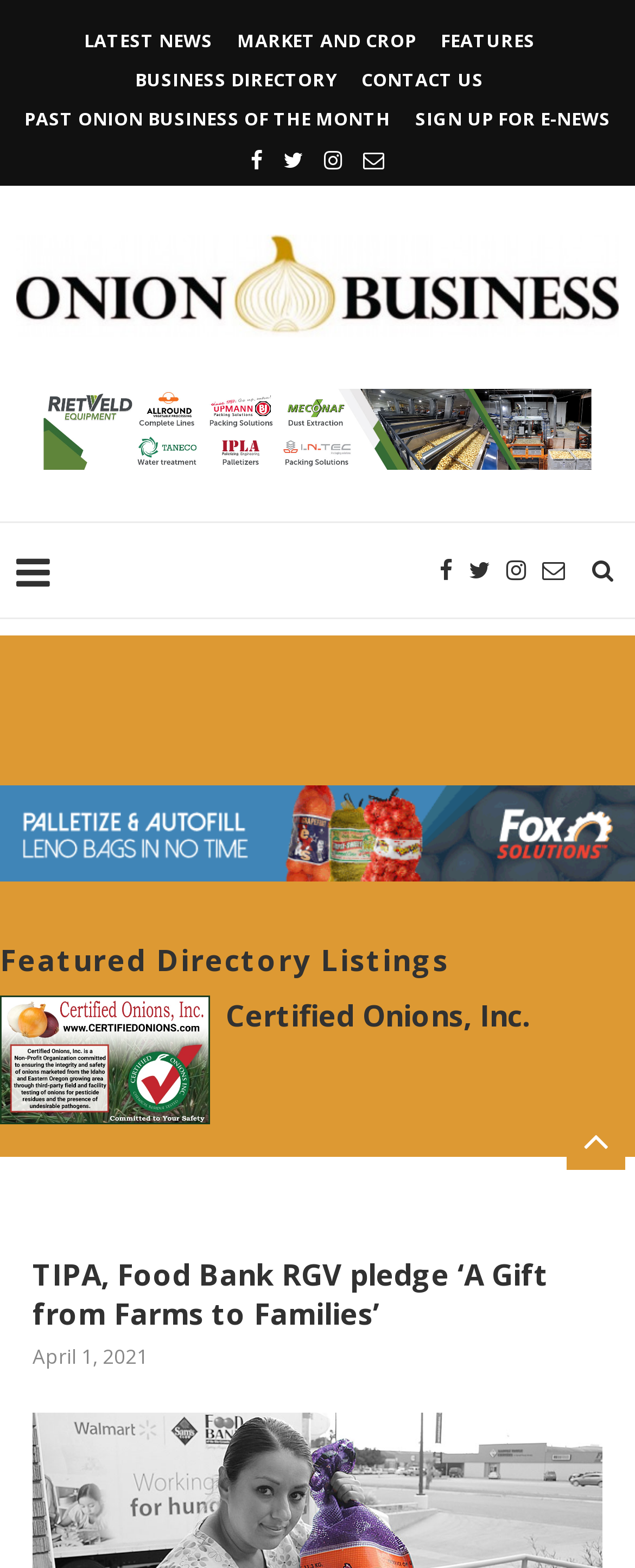Pinpoint the bounding box coordinates of the clickable element needed to complete the instruction: "Sign up for E-NEWS". The coordinates should be provided as four float numbers between 0 and 1: [left, top, right, bottom].

[0.654, 0.068, 0.962, 0.083]